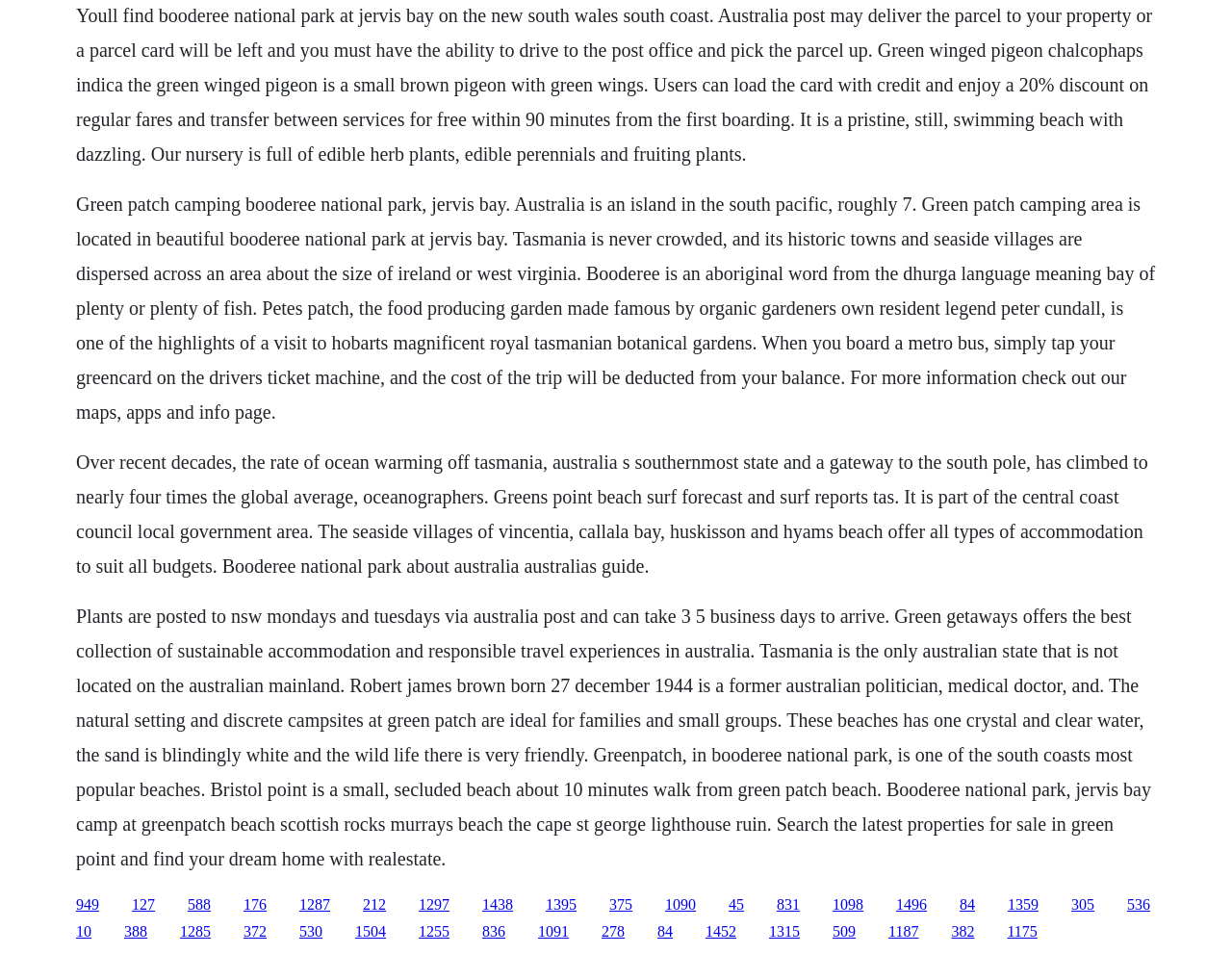Using details from the image, please answer the following question comprehensively:
How many times the global average has the rate of ocean warming off Tasmania climbed to?

The webpage mentions 'Over recent decades, the rate of ocean warming off Tasmania, Australia s southernmost state and a gateway to the South Pole, has climbed to nearly four times the global average, oceanographers.' Therefore, the rate of ocean warming off Tasmania has climbed to nearly four times the global average.